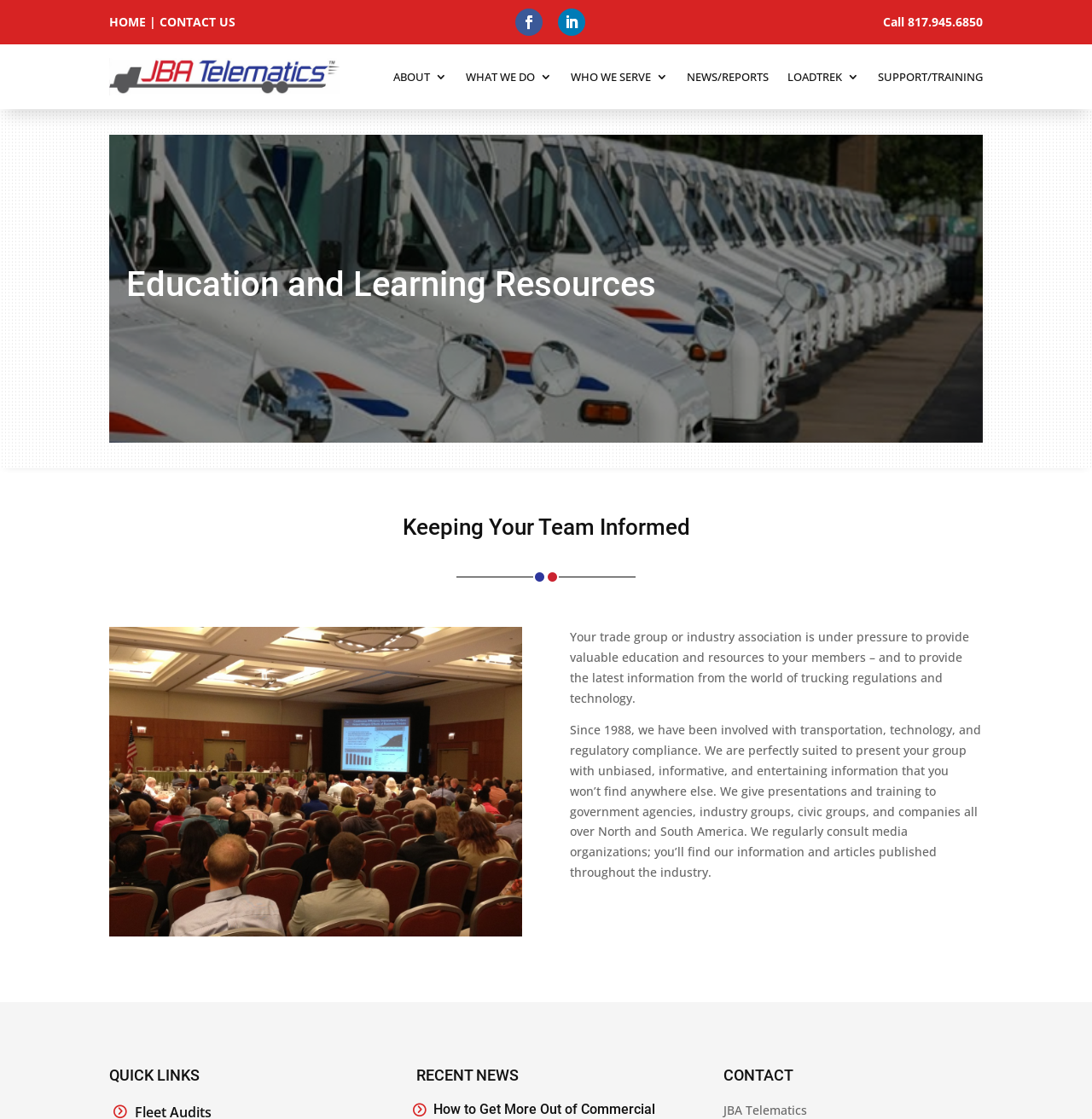What is the topic of the webpage?
Carefully examine the image and provide a detailed answer to the question.

The topic of the webpage can be inferred from the heading 'Education and Learning Resources' and the content of the webpage, which discusses providing valuable education and resources to members.